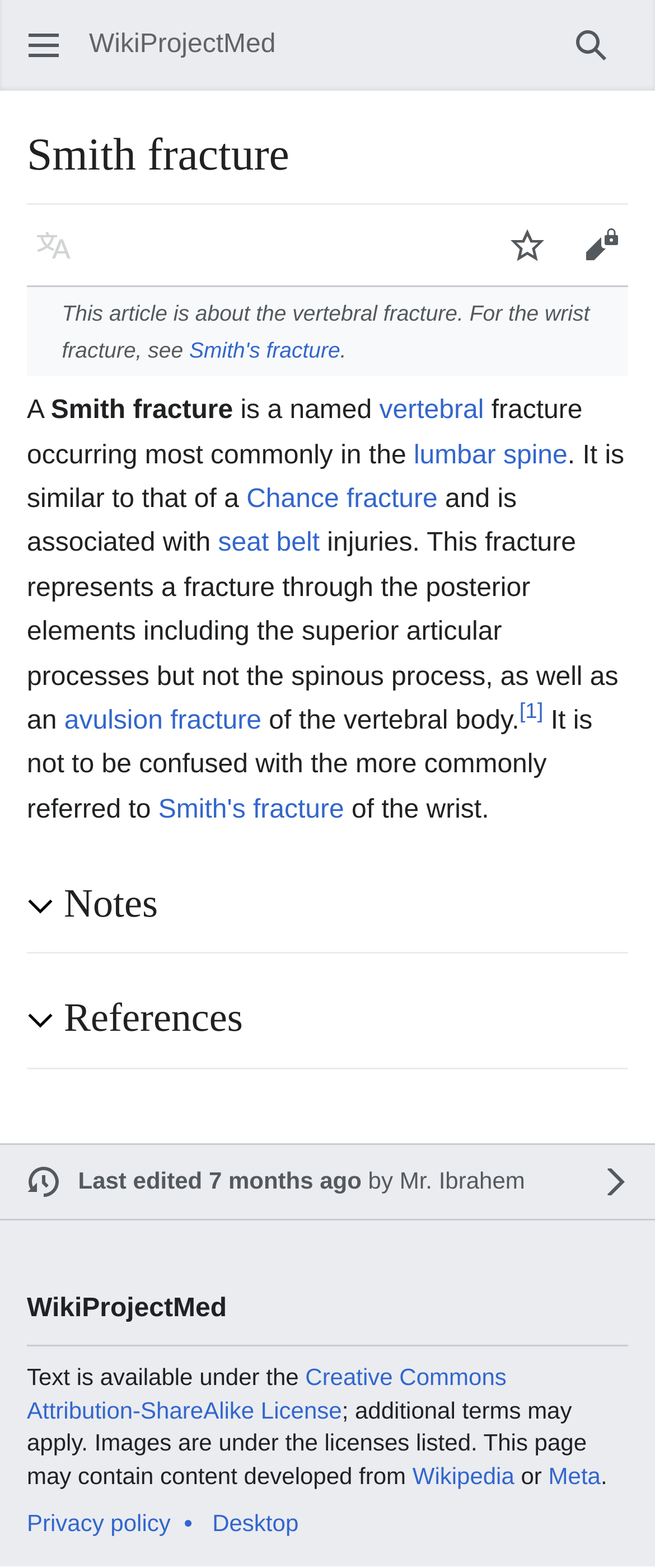What is the license under which the text on this webpage is available?
Use the information from the screenshot to give a comprehensive response to the question.

I determined the answer by reading the text at the bottom of the page, which states that the text is available under the Creative Commons Attribution-ShareAlike License. This text is located in the content info section of the page.